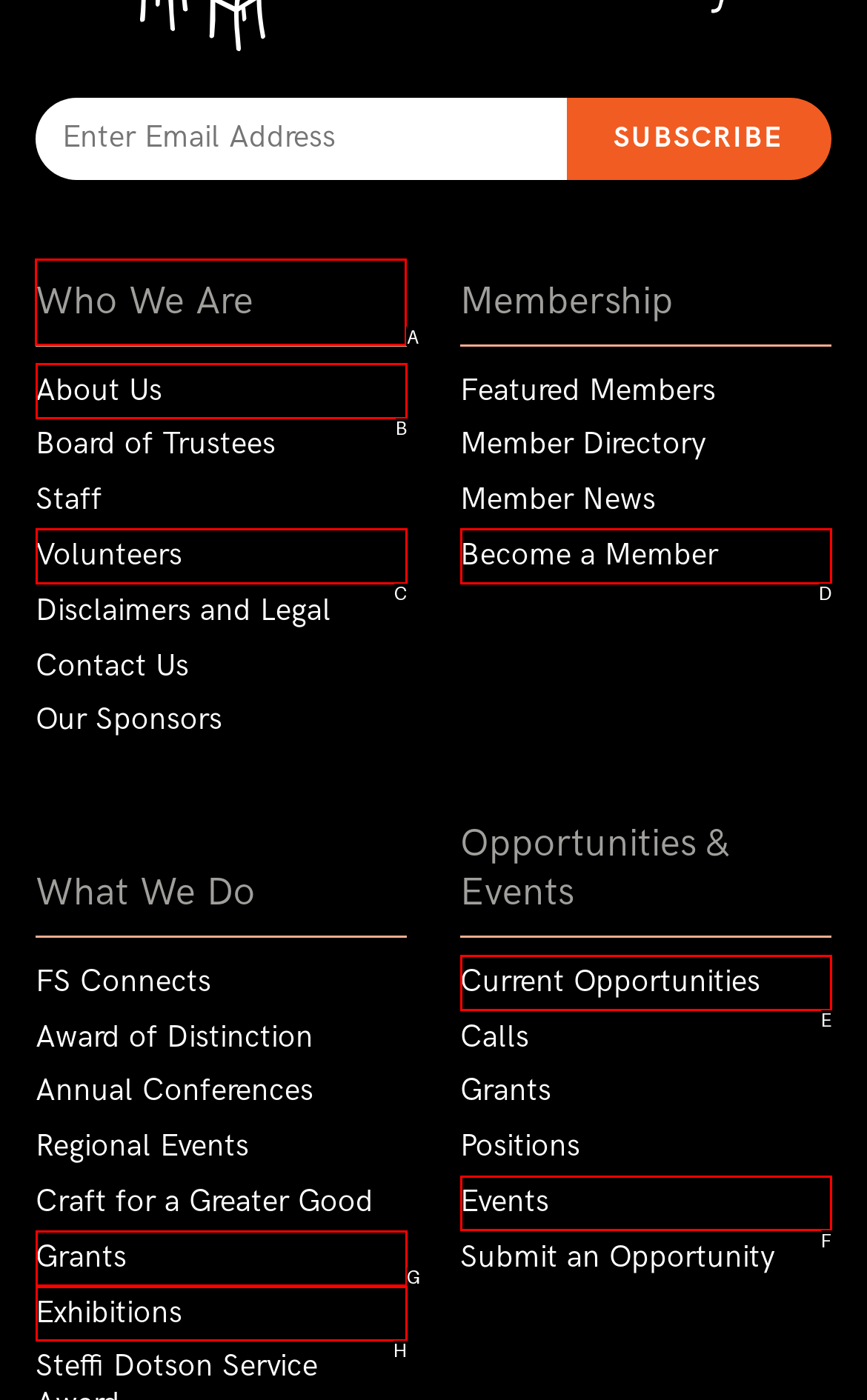Tell me which one HTML element I should click to complete the following task: Learn about who we are
Answer with the option's letter from the given choices directly.

A